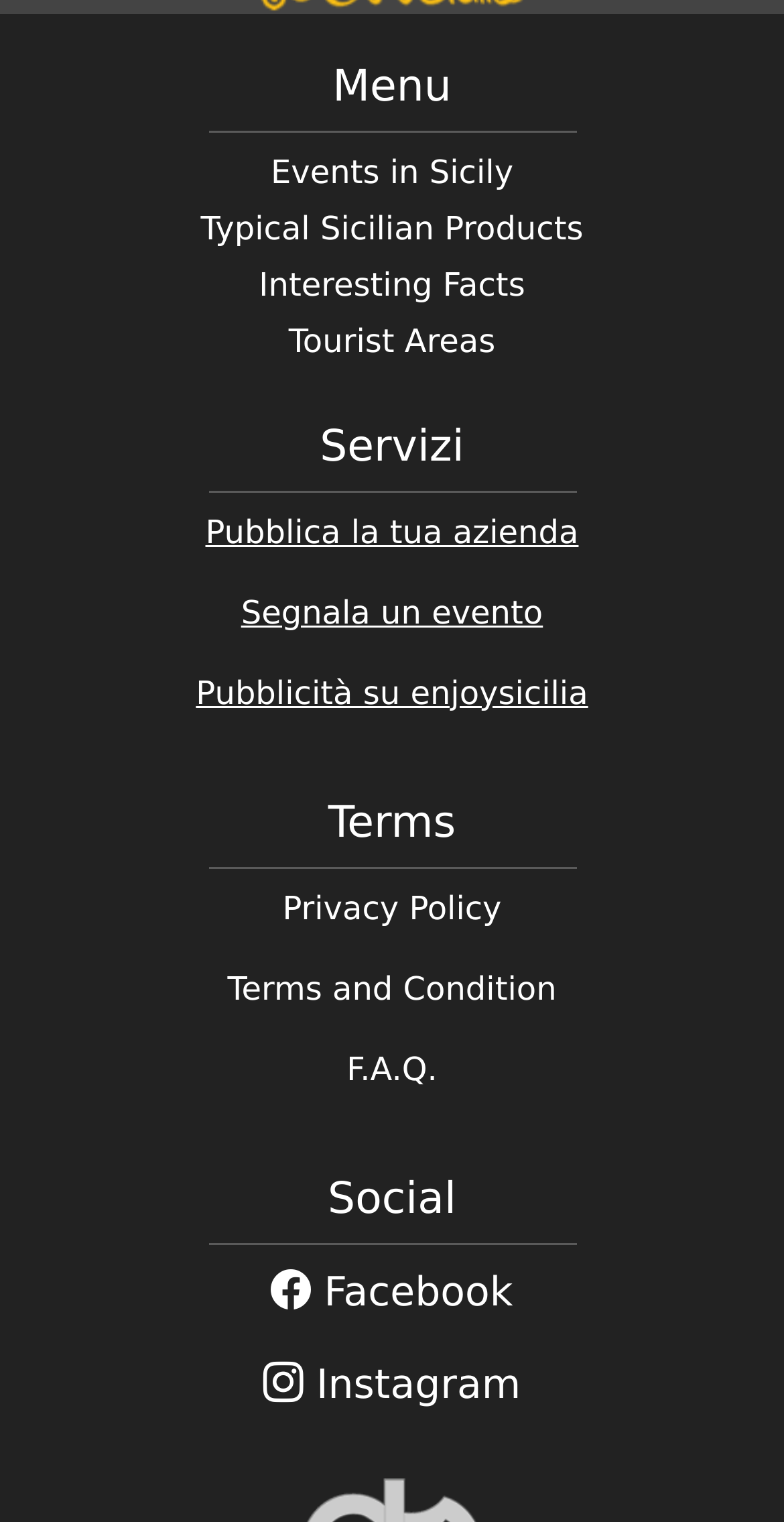Please identify the bounding box coordinates of the element that needs to be clicked to perform the following instruction: "Read interesting facts about Sicily".

[0.33, 0.174, 0.67, 0.199]